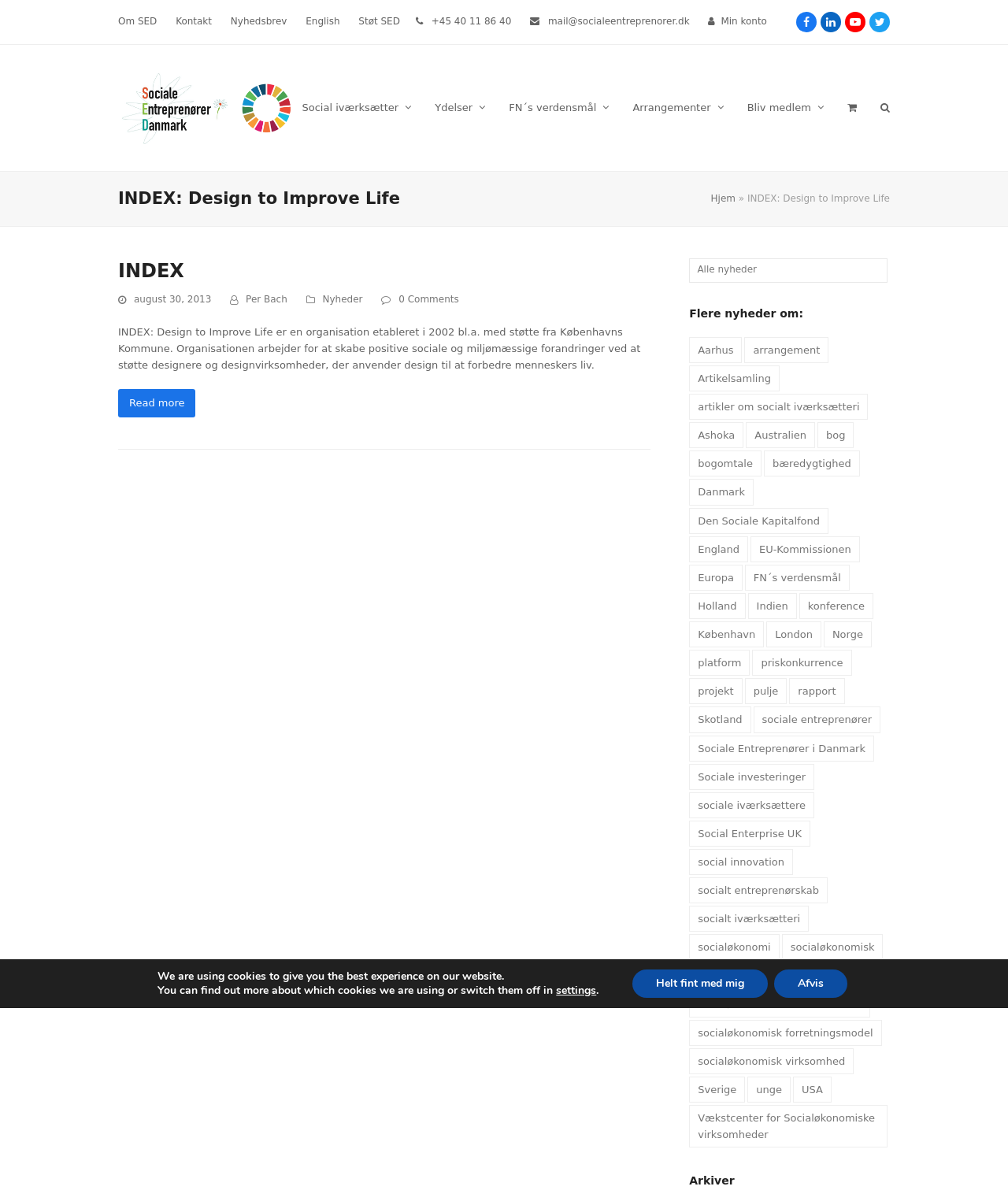Describe all significant elements and features of the webpage.

The webpage is about INDEX: Design to Improve Life, an organization established in 2002 with support from the City of Copenhagen. The organization works to create positive social and environmental changes by supporting designers and design companies that use design to improve people's lives.

At the top of the page, there are several links, including "Om SED", "Kontakt", "Nyhedsbrev", "English", and "Støt SED", which are aligned horizontally. Below these links, there is a phone number and an email address.

To the right of the phone number and email address, there are social media links, including Facebook, LinkedIn, Youtube, and Twitter.

Below the top section, there is a layout table with a link to "SED" and an image of the SED logo. Next to the logo, there is a main menu with links to "Social iværksætter", "Ydelser", "FN´s verdensmål", "Arrangementer", "Bliv medlem", and a cart and search button.

Below the main menu, there is a header section with a heading "INDEX: Design to Improve Life" and a navigation menu with a link to "Hjem" and a breadcrumb trail.

The main content of the page is an article about INDEX, which includes a heading, a time stamp, and a link to the author, Per Bach. The article describes the organization's mission and goals. Below the article, there are links to "Read more about INDEX" and "Alle nyheder".

To the right of the article, there is a section with links to various news categories, including "Aarhus", "arrangement", "Artikelsamling", and many others. These links are arranged vertically and take up most of the right-hand side of the page.

Overall, the webpage has a clean and organized layout, with clear headings and concise text. The use of links and menus makes it easy to navigate and find specific information about INDEX and its activities.